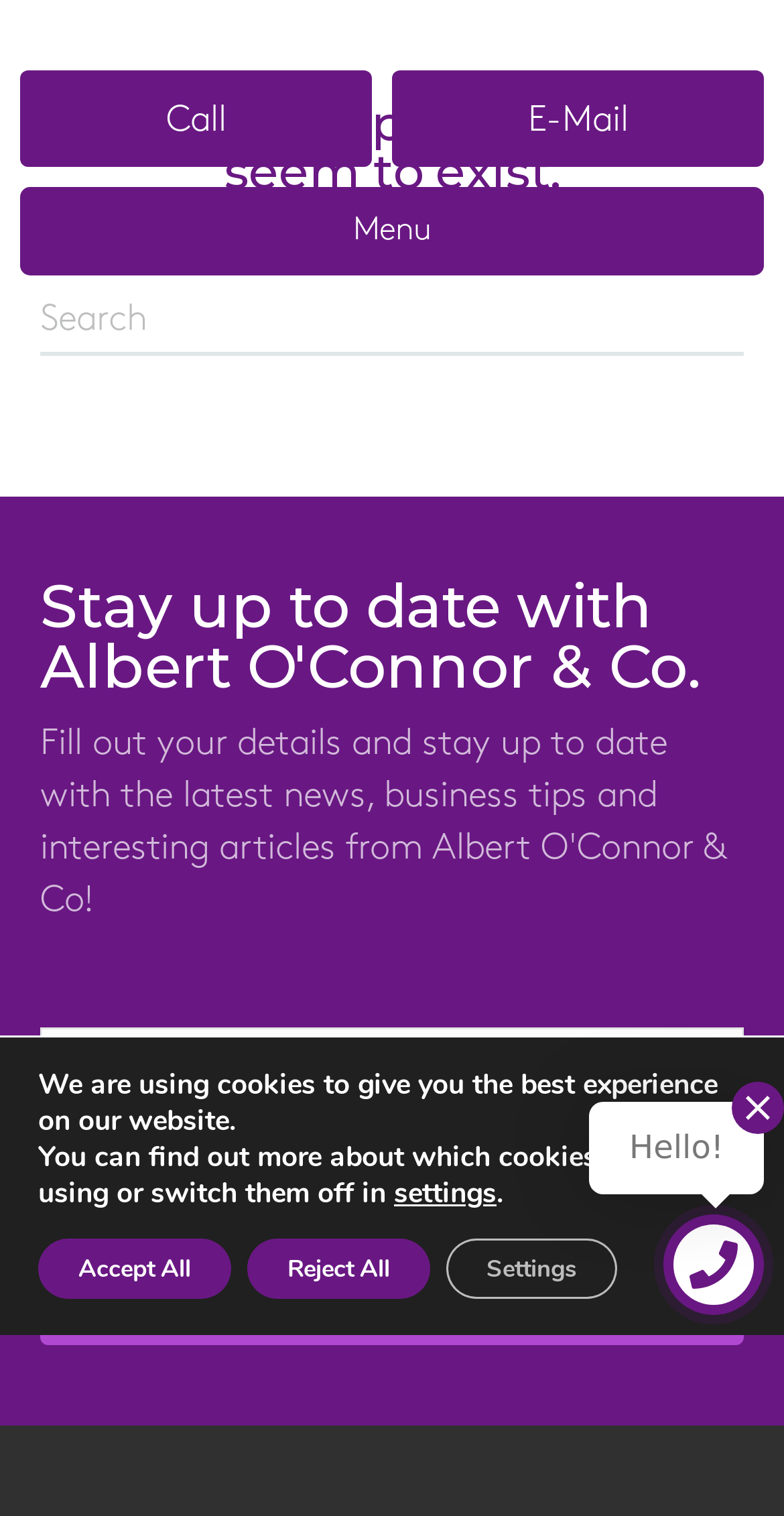Specify the bounding box coordinates for the region that must be clicked to perform the given instruction: "Make a Gift.".

None